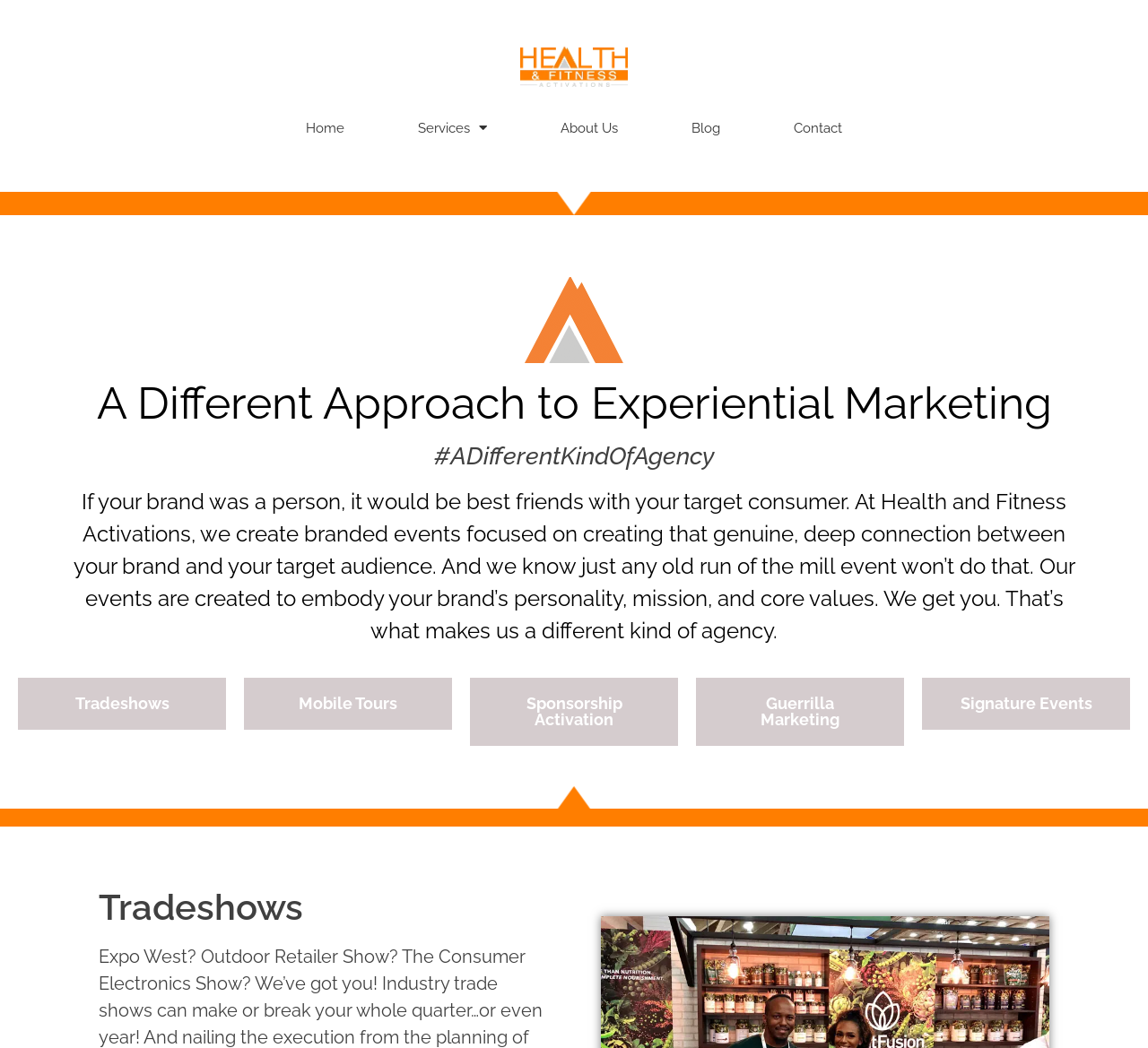Answer the question in one word or a short phrase:
What type of agency is this?

Experiential marketing agency